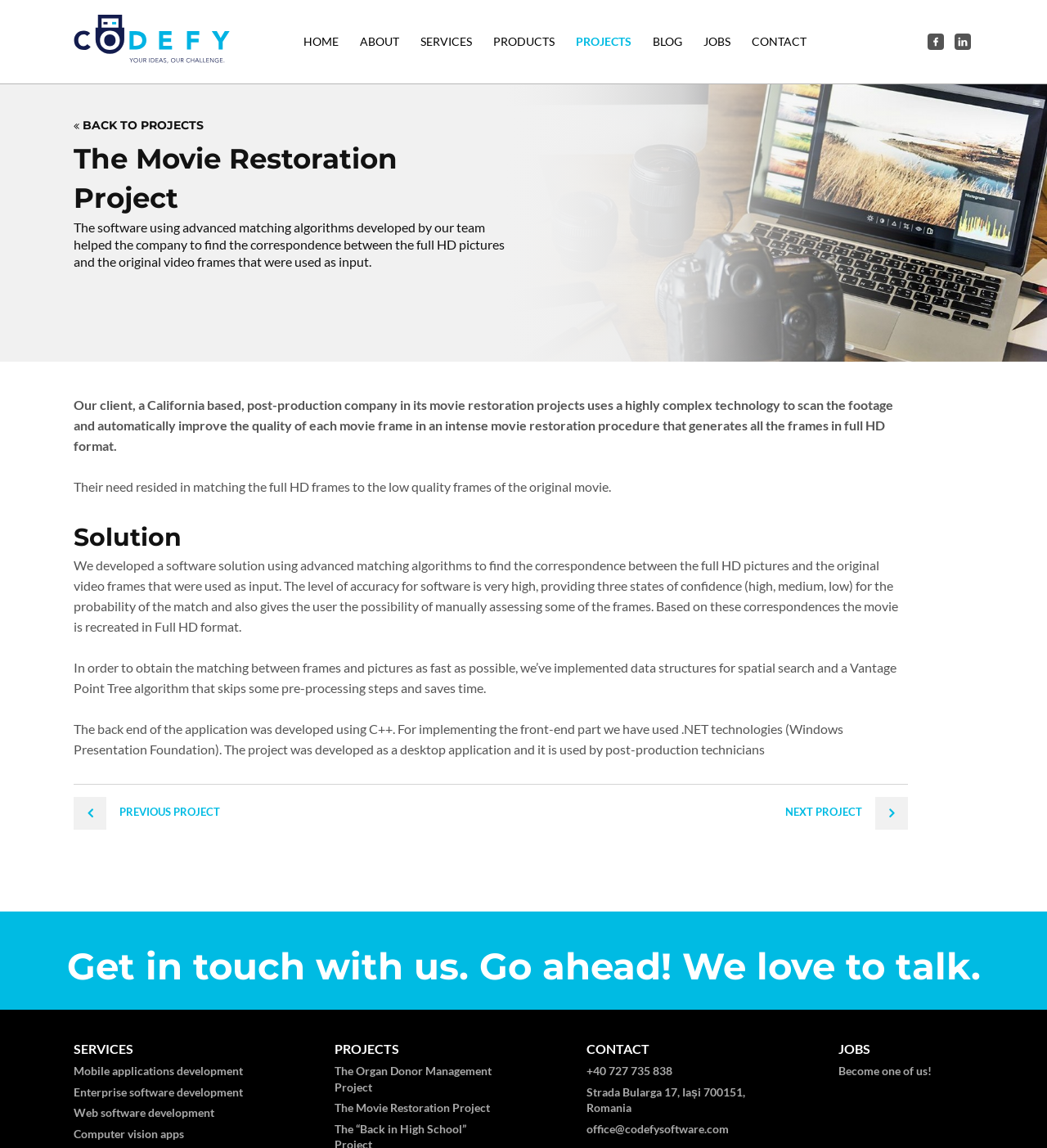Please locate the bounding box coordinates of the element's region that needs to be clicked to follow the instruction: "Click on HOME". The bounding box coordinates should be provided as four float numbers between 0 and 1, i.e., [left, top, right, bottom].

[0.29, 0.029, 0.323, 0.043]